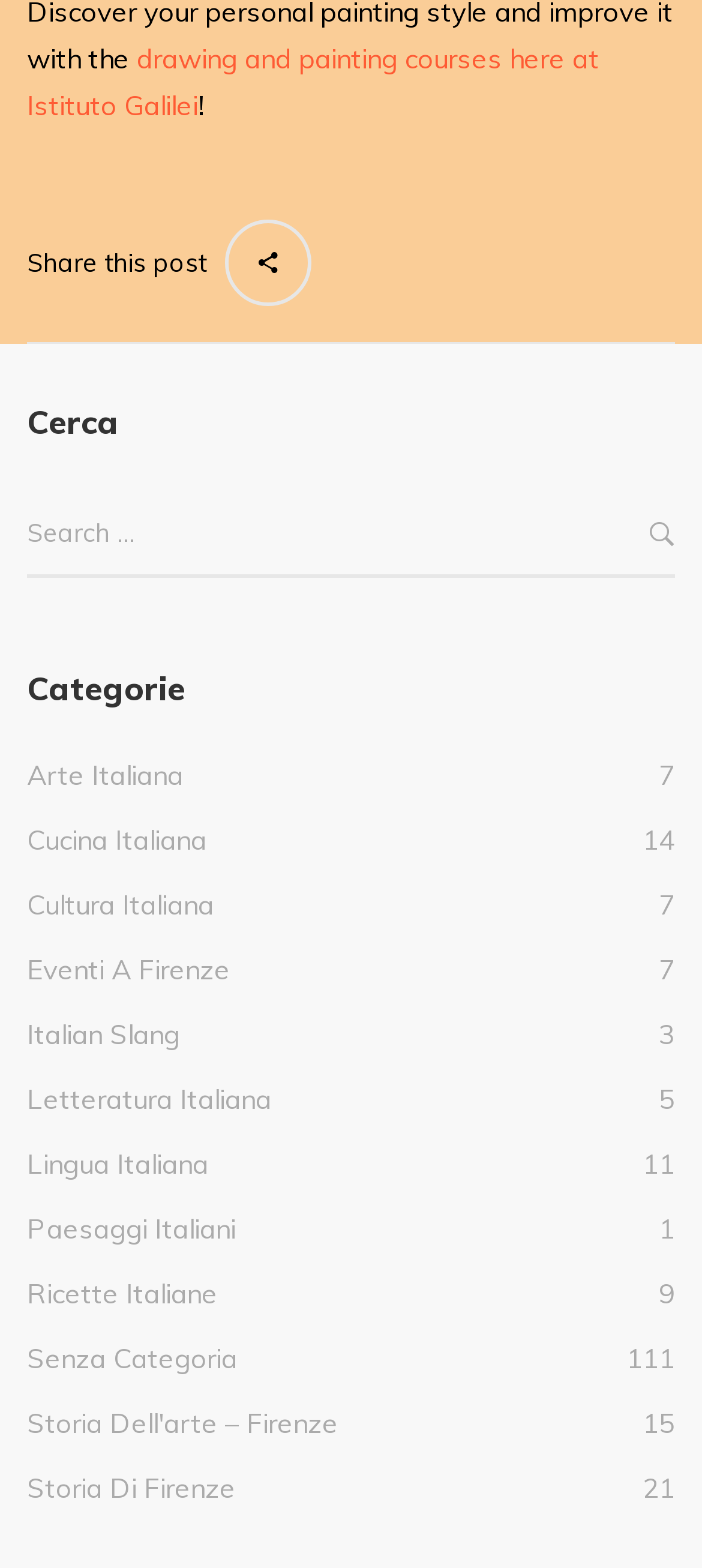Could you specify the bounding box coordinates for the clickable section to complete the following instruction: "Click on Search button"?

[0.926, 0.323, 0.962, 0.359]